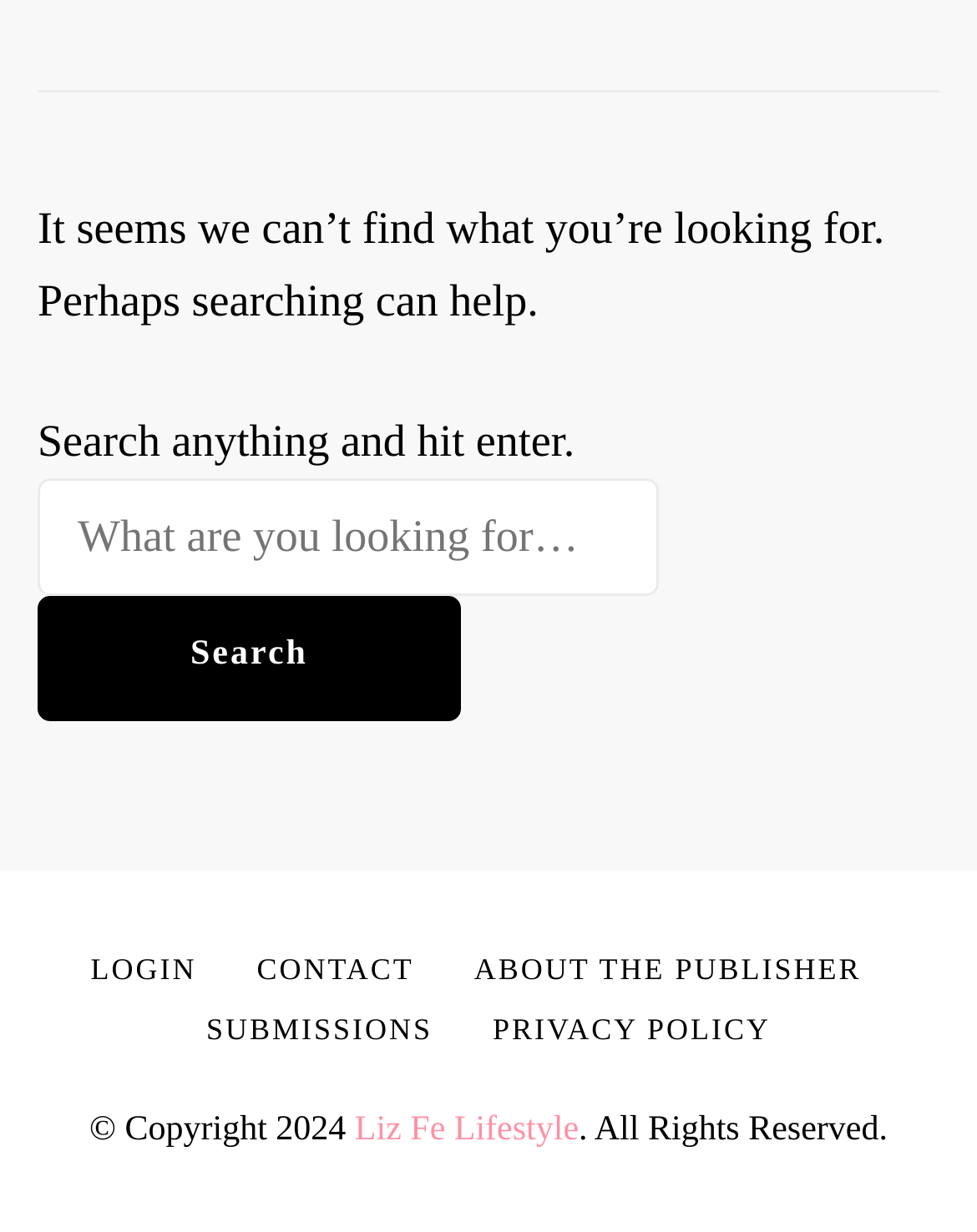Please specify the bounding box coordinates of the region to click in order to perform the following instruction: "read about the publisher".

[0.485, 0.772, 0.882, 0.8]